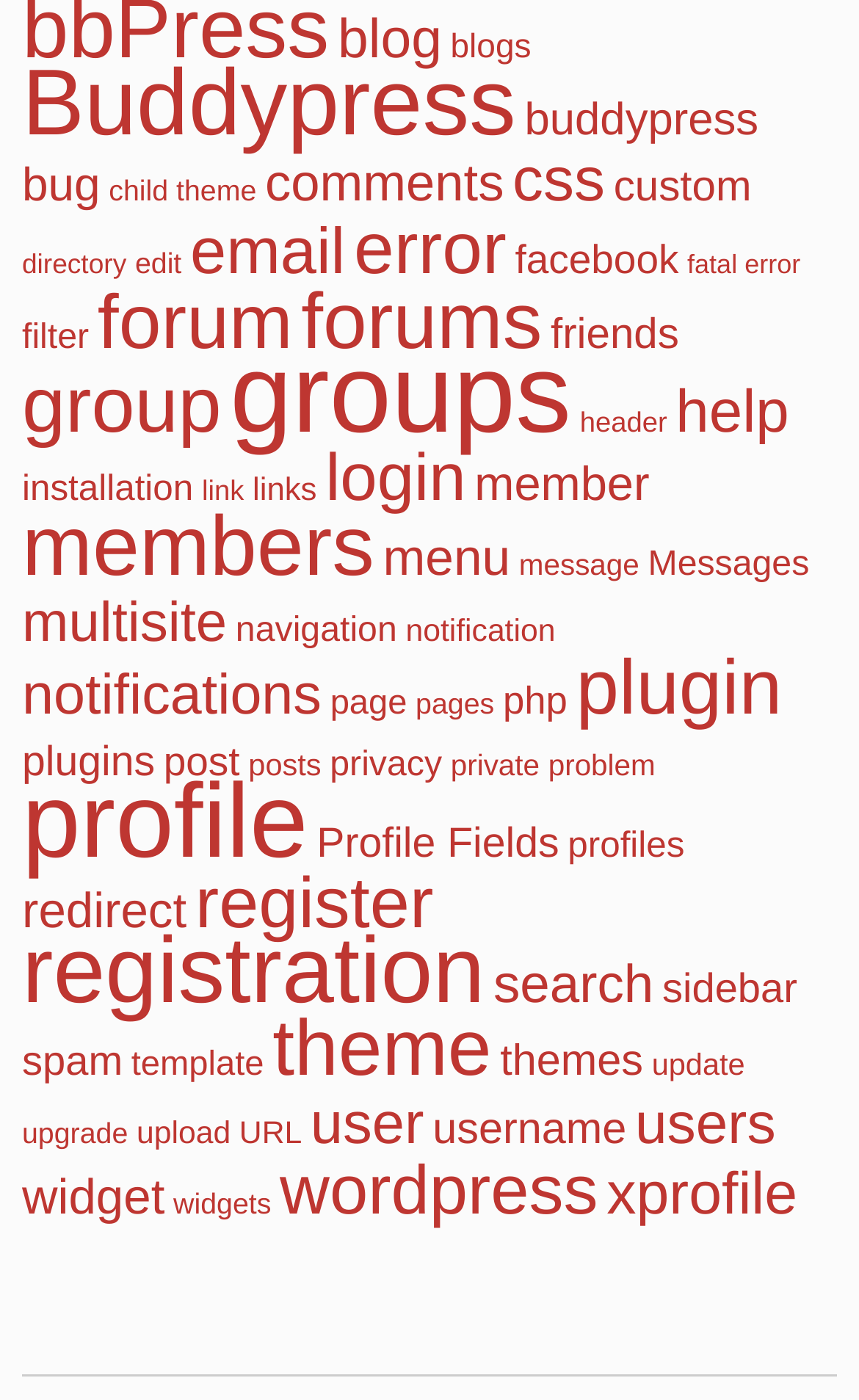Locate the UI element described by child theme in the provided webpage screenshot. Return the bounding box coordinates in the format (top-left x, top-left y, bottom-right x, bottom-right y), ensuring all values are between 0 and 1.

[0.127, 0.124, 0.299, 0.148]